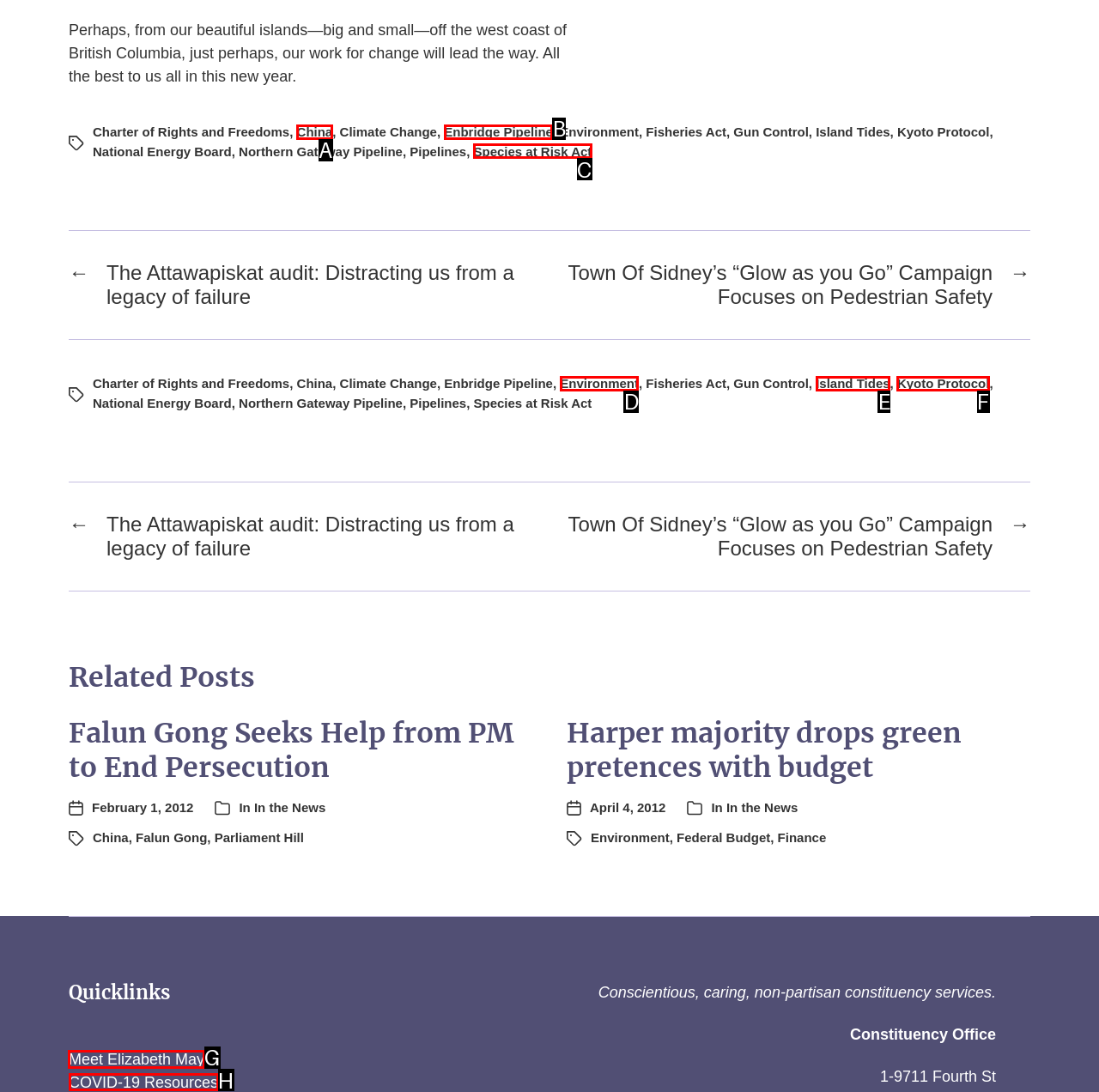Tell me the letter of the UI element to click in order to accomplish the following task: View the 'Meet Elizabeth May' page
Answer with the letter of the chosen option from the given choices directly.

G